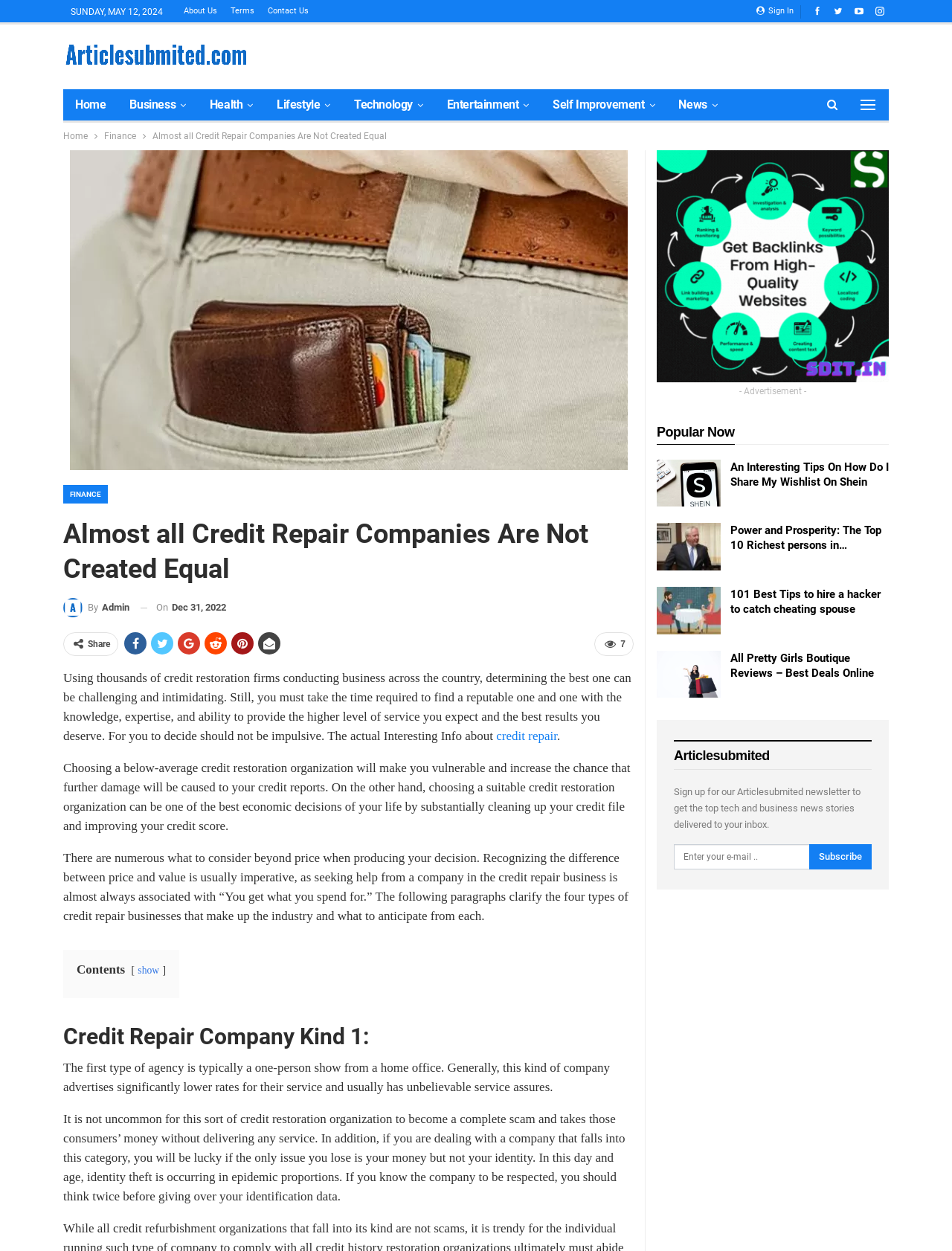Identify the bounding box coordinates of the region I need to click to complete this instruction: "Click on the 'Home' link".

[0.066, 0.071, 0.124, 0.096]